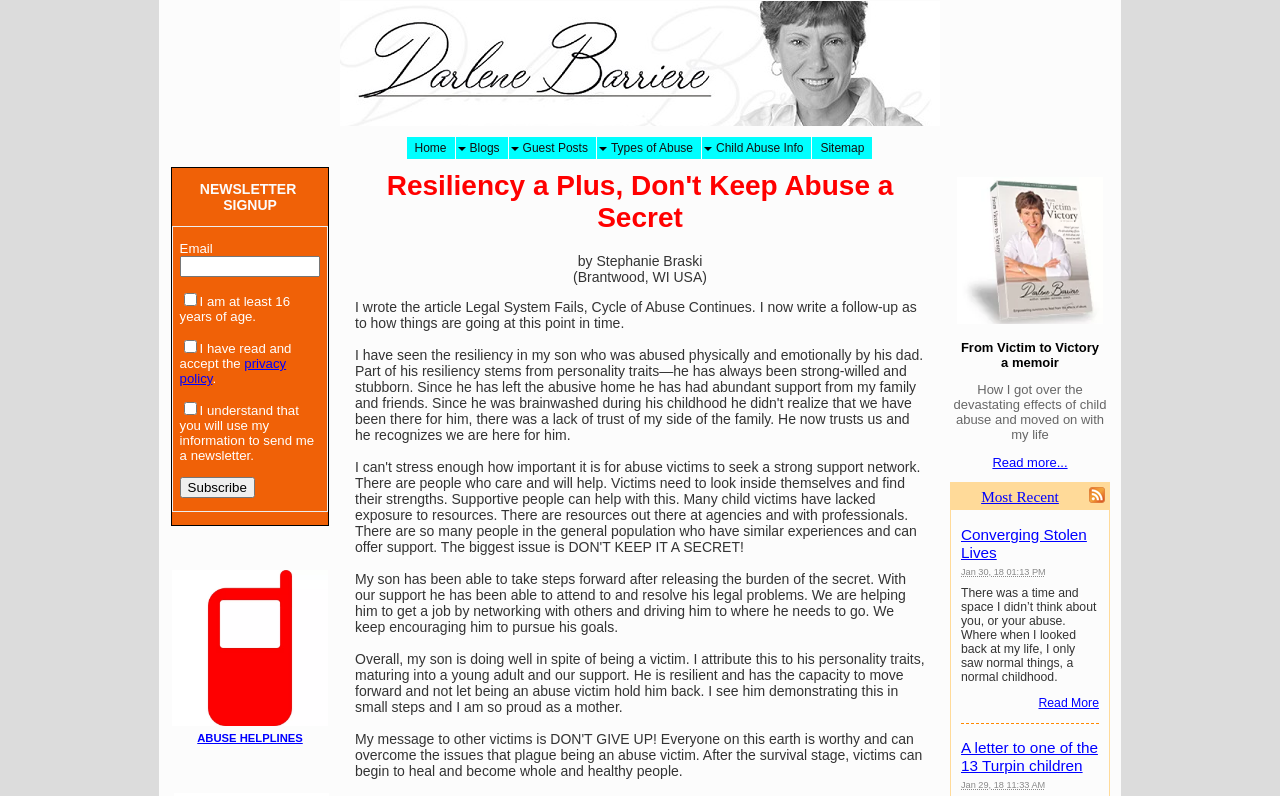Please find the bounding box coordinates of the clickable region needed to complete the following instruction: "Read more about 'Converging Stolen Lives'". The bounding box coordinates must consist of four float numbers between 0 and 1, i.e., [left, top, right, bottom].

[0.811, 0.875, 0.859, 0.892]